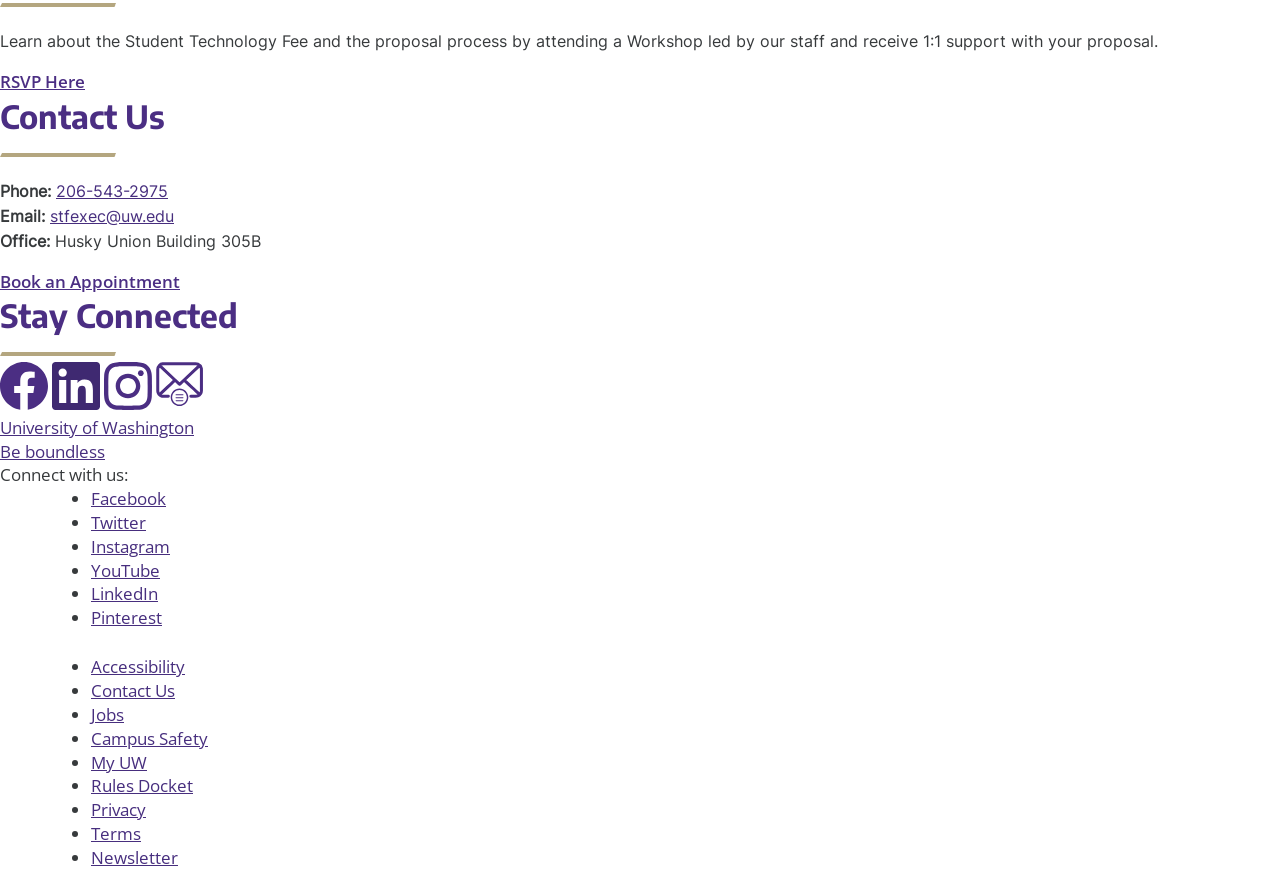Analyze the image and provide a detailed answer to the question: How can I receive 1:1 support with my proposal?

I found the answer by reading the text that says 'Learn about the Student Technology Fee and the proposal process by attending a Workshop led by our staff and receive 1:1 support with your proposal'.